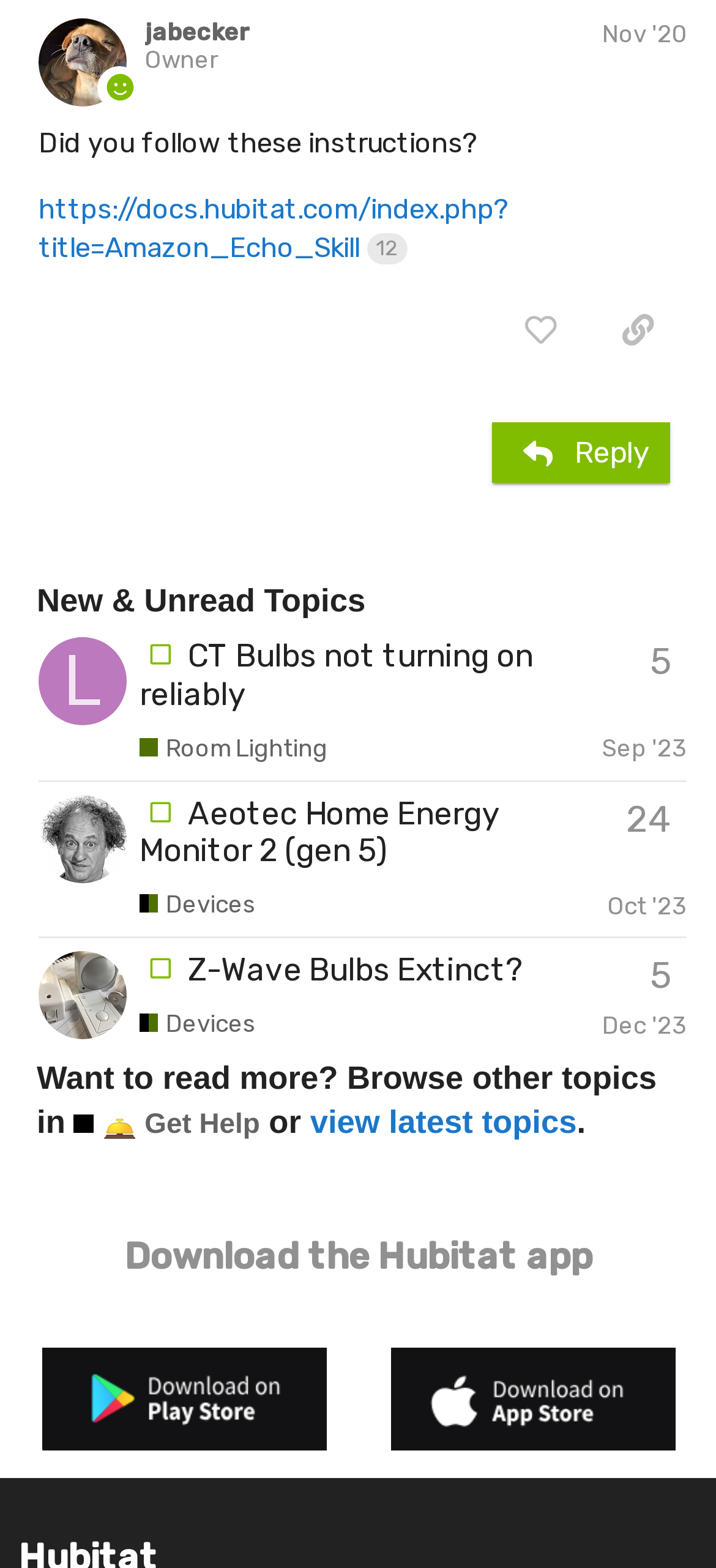Please locate the bounding box coordinates of the element that should be clicked to achieve the given instruction: "Like this post".

[0.686, 0.188, 0.823, 0.233]